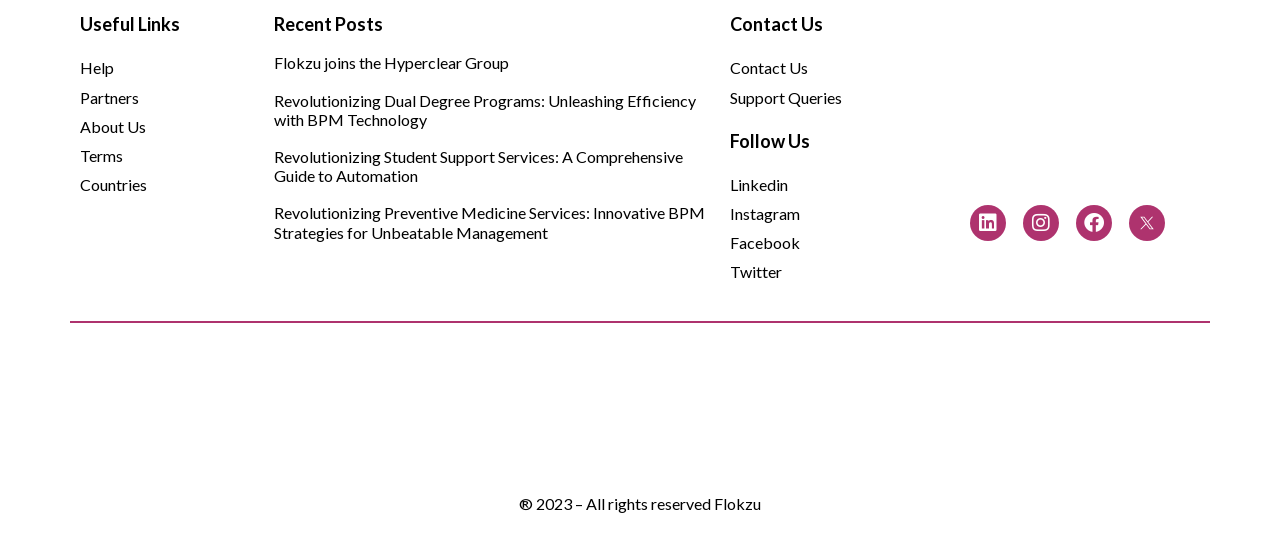Reply to the question with a brief word or phrase: What social media platforms are linked on the webpage?

LinkedIn, Instagram, Facebook, Twitter